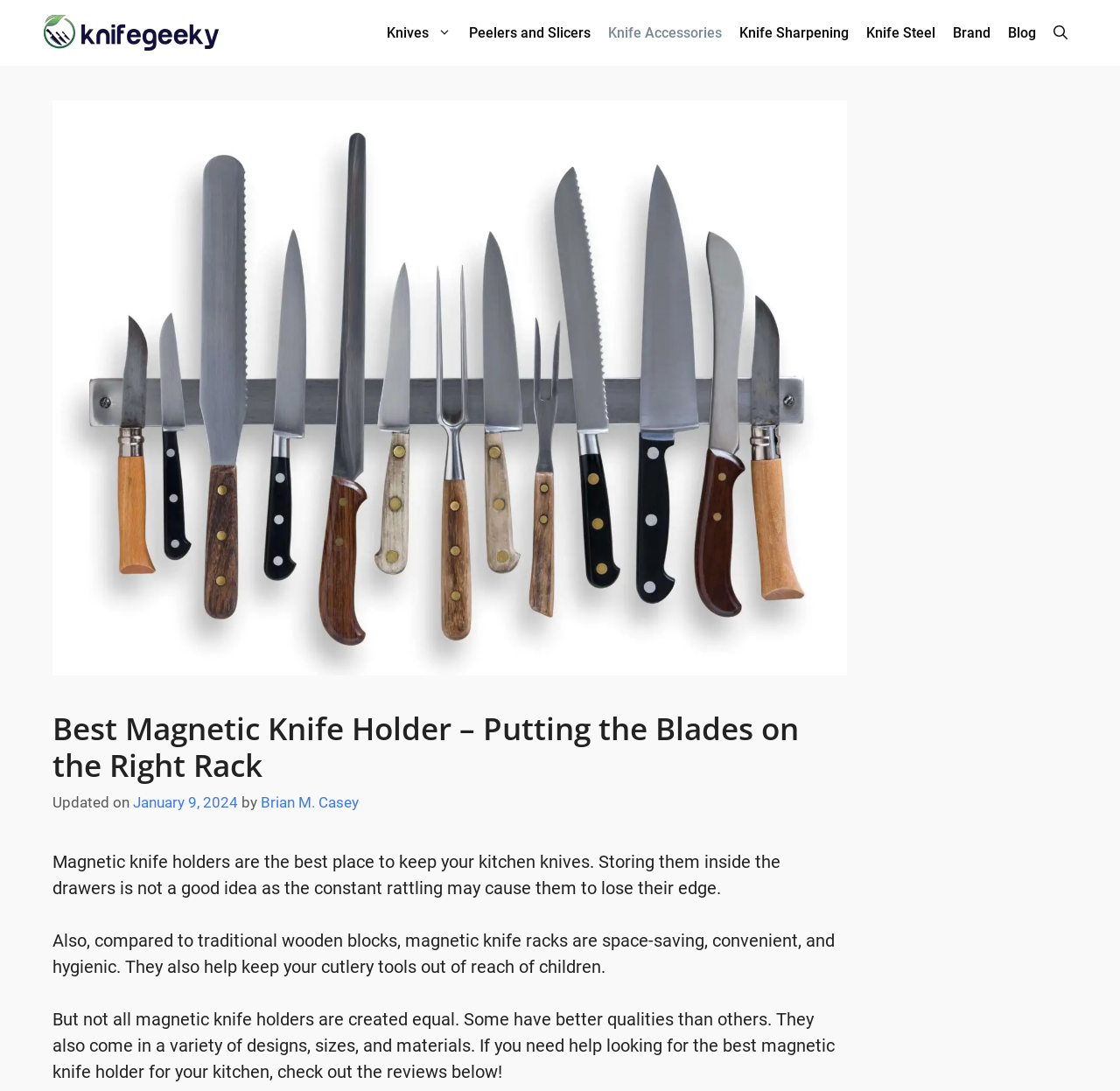Given the description of the UI element: "Tracks", predict the bounding box coordinates in the form of [left, top, right, bottom], with each value being a float between 0 and 1.

None